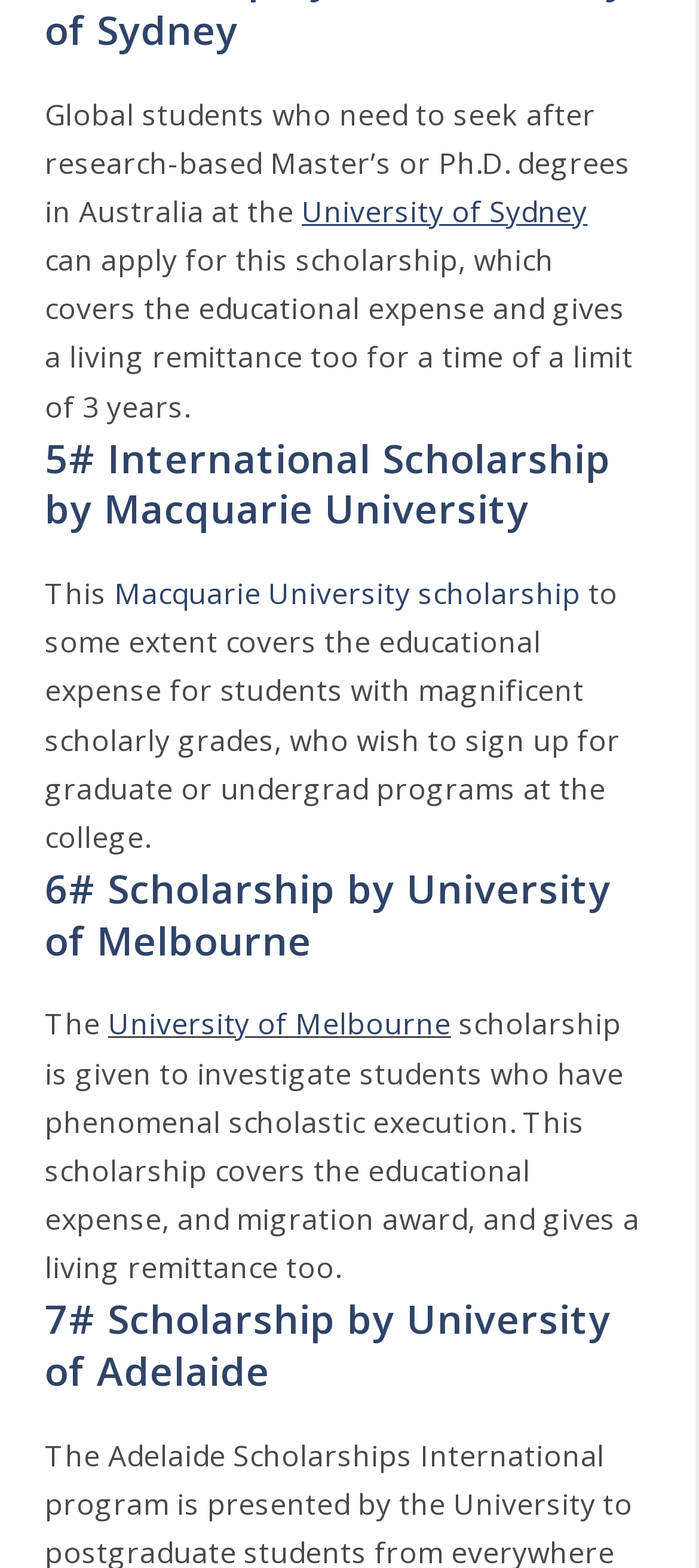How many scholarships are listed on the webpage?
Kindly give a detailed and elaborate answer to the question.

The webpage lists three scholarships: one from the University of Sydney, one from Macquarie University, and one from the University of Melbourne.